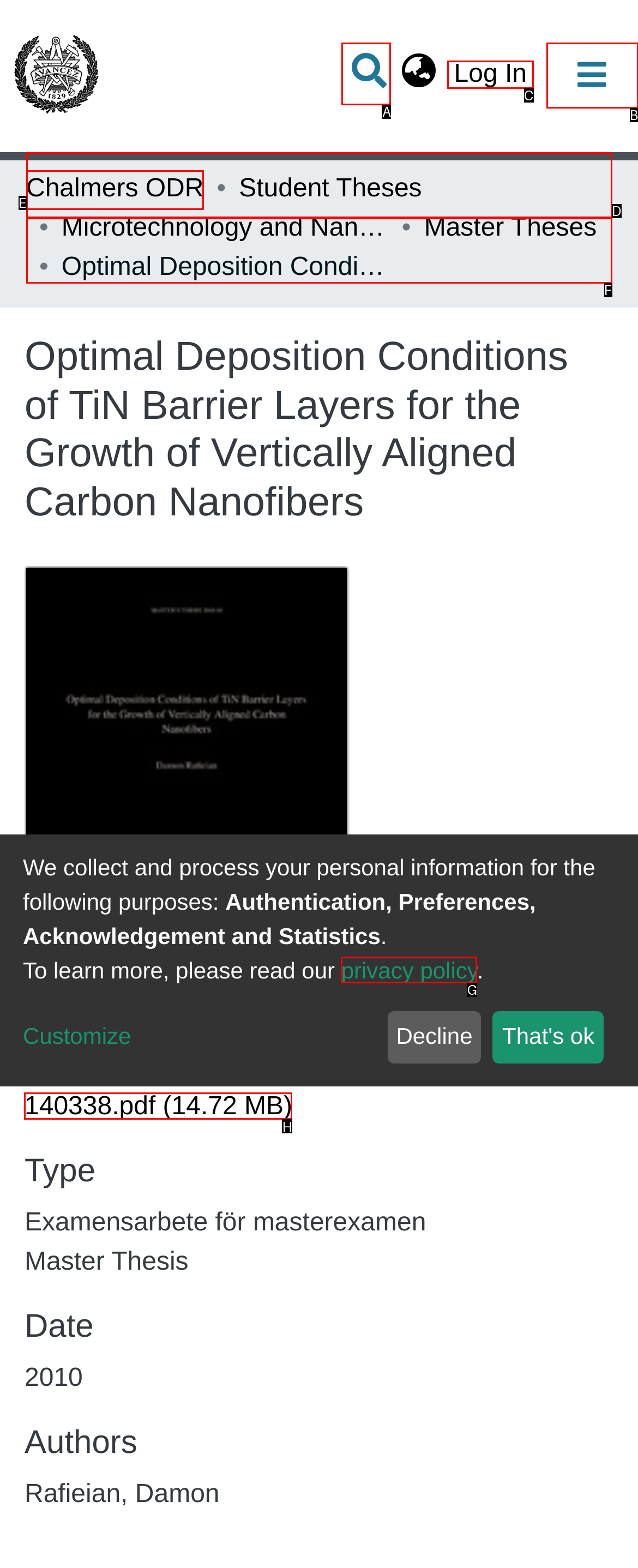Choose the letter of the element that should be clicked to complete the task: Download the PDF file
Answer with the letter from the possible choices.

H